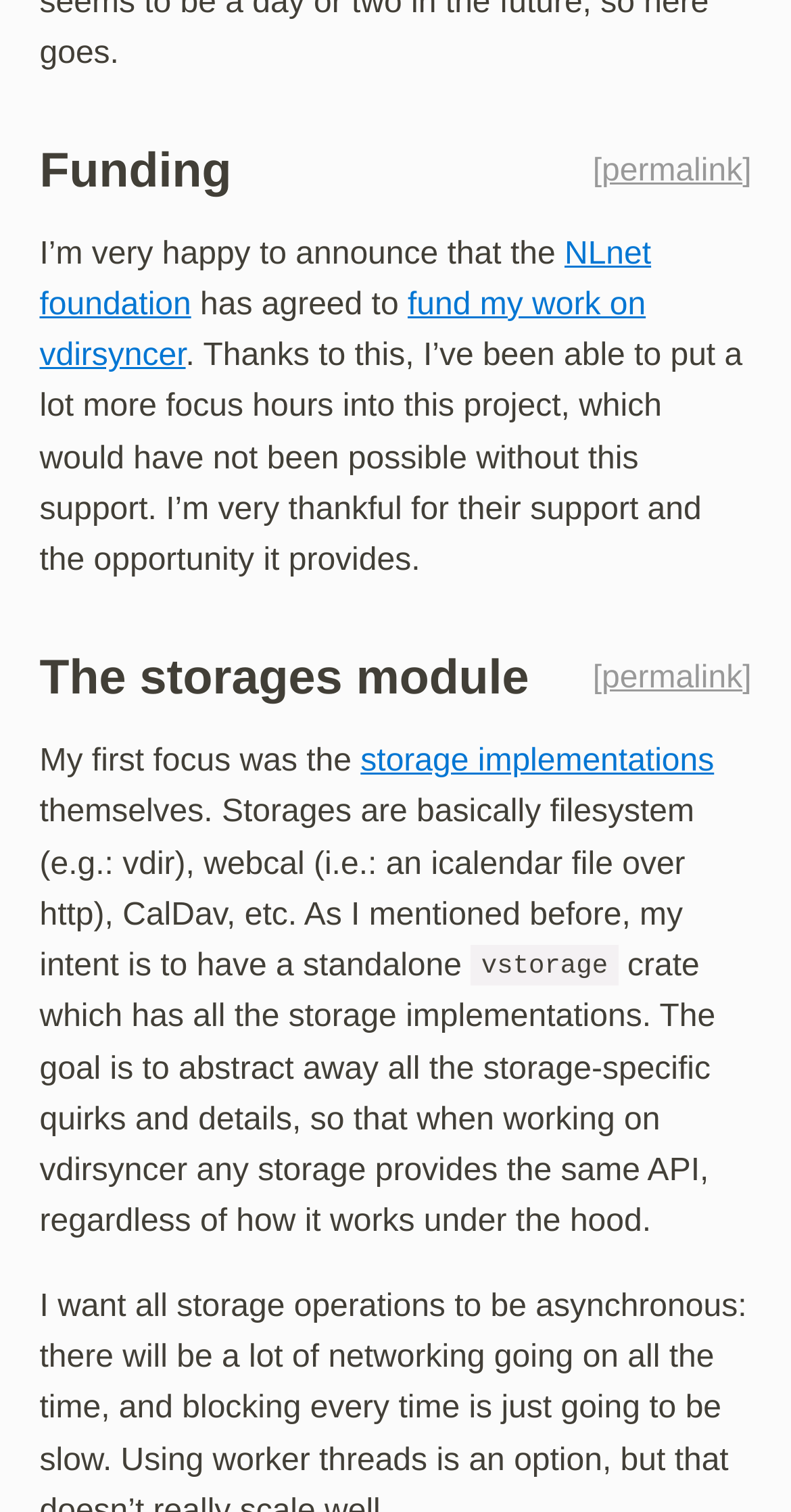Identify the bounding box coordinates for the UI element that matches this description: "Hunting and Gathering".

None